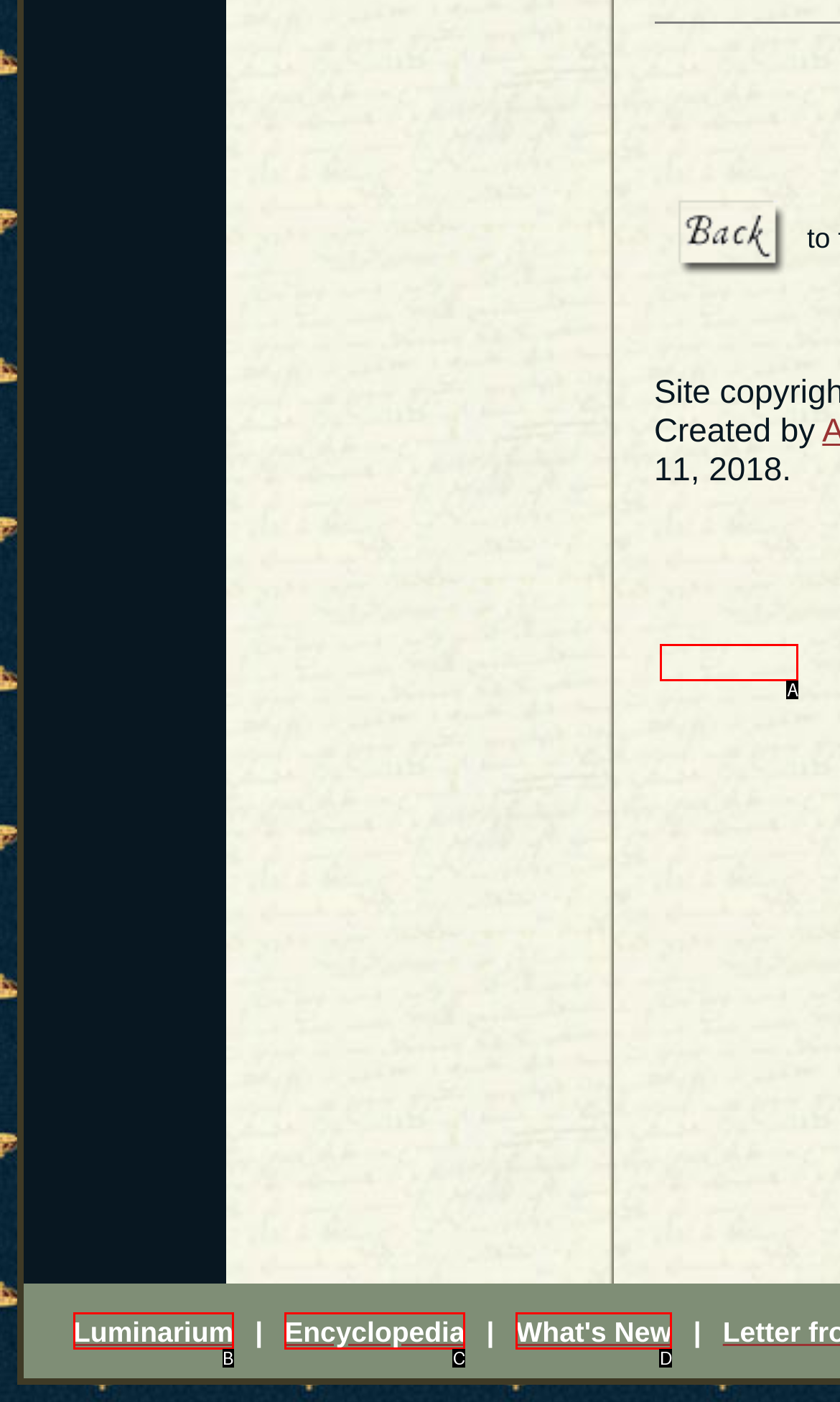Find the option that matches this description: Encyclopedia
Provide the corresponding letter directly.

C